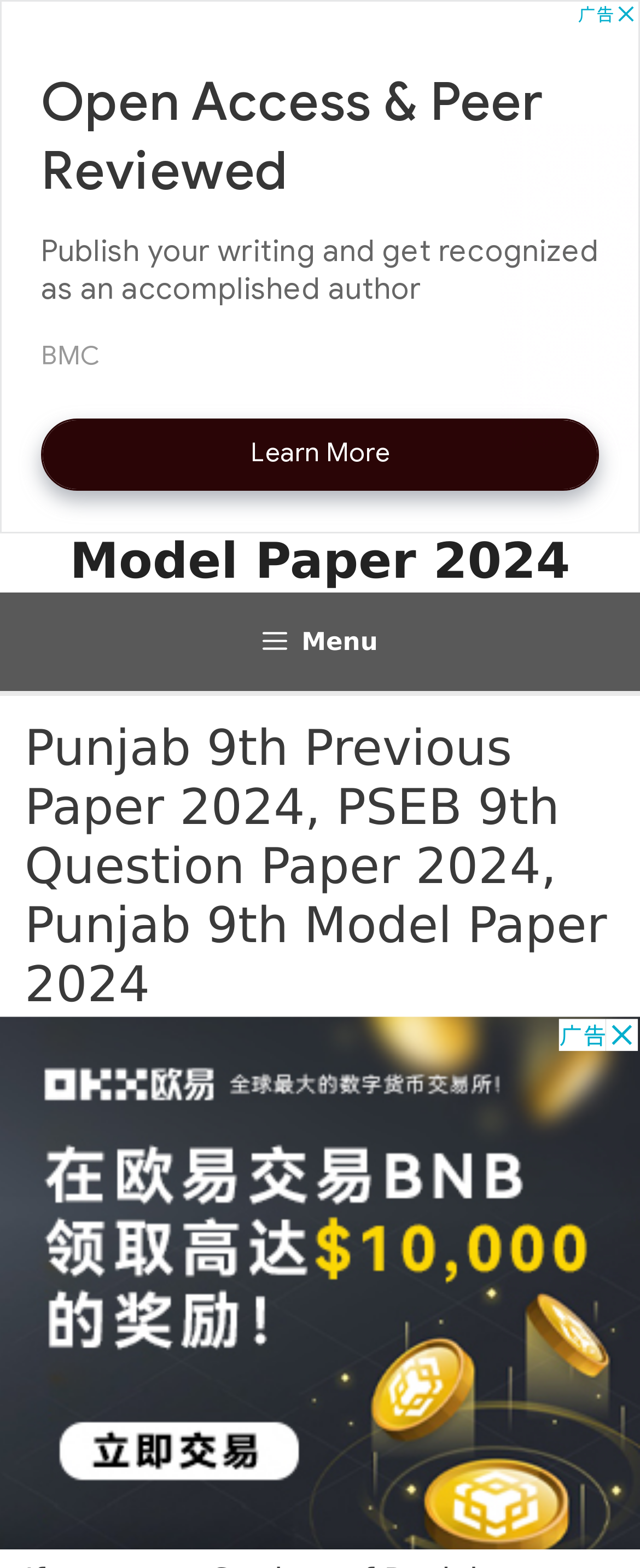Provide a brief response in the form of a single word or phrase:
What type of papers are available on this website?

9th question papers